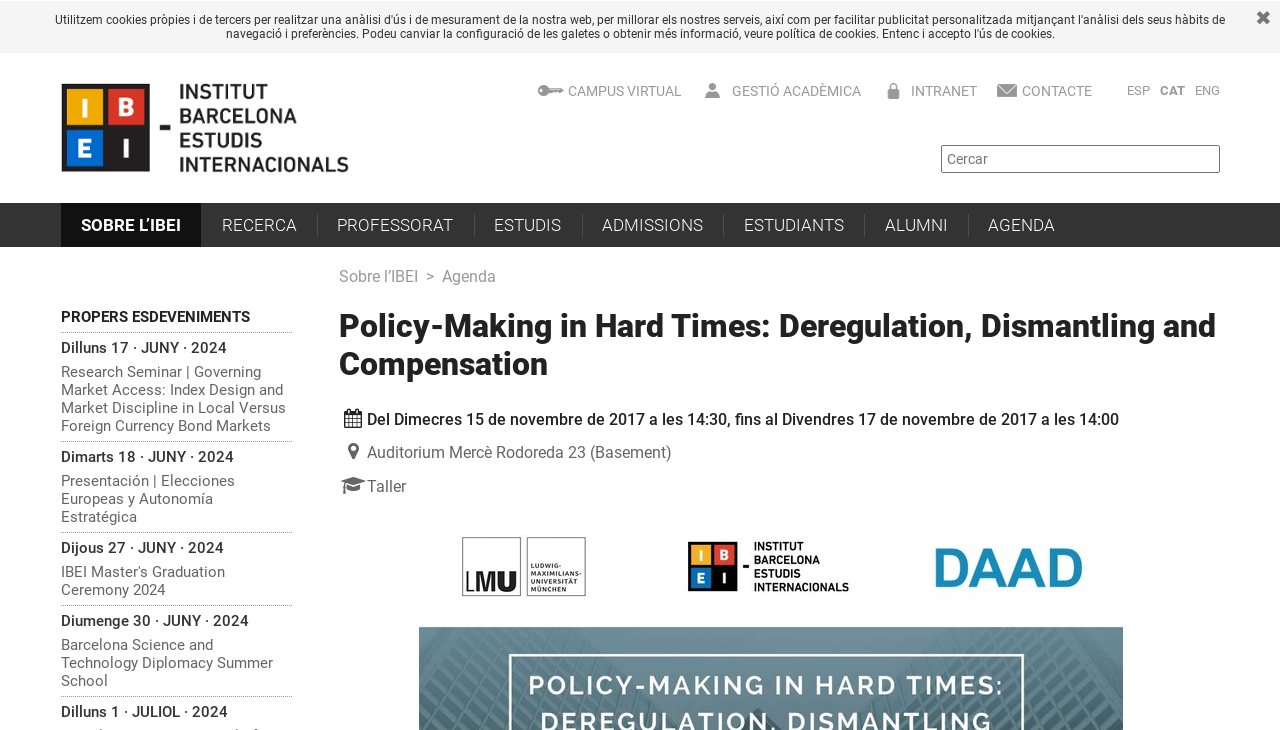Identify the bounding box coordinates of the area that should be clicked in order to complete the given instruction: "Search for something". The bounding box coordinates should be four float numbers between 0 and 1, i.e., [left, top, right, bottom].

[0.735, 0.198, 0.953, 0.237]